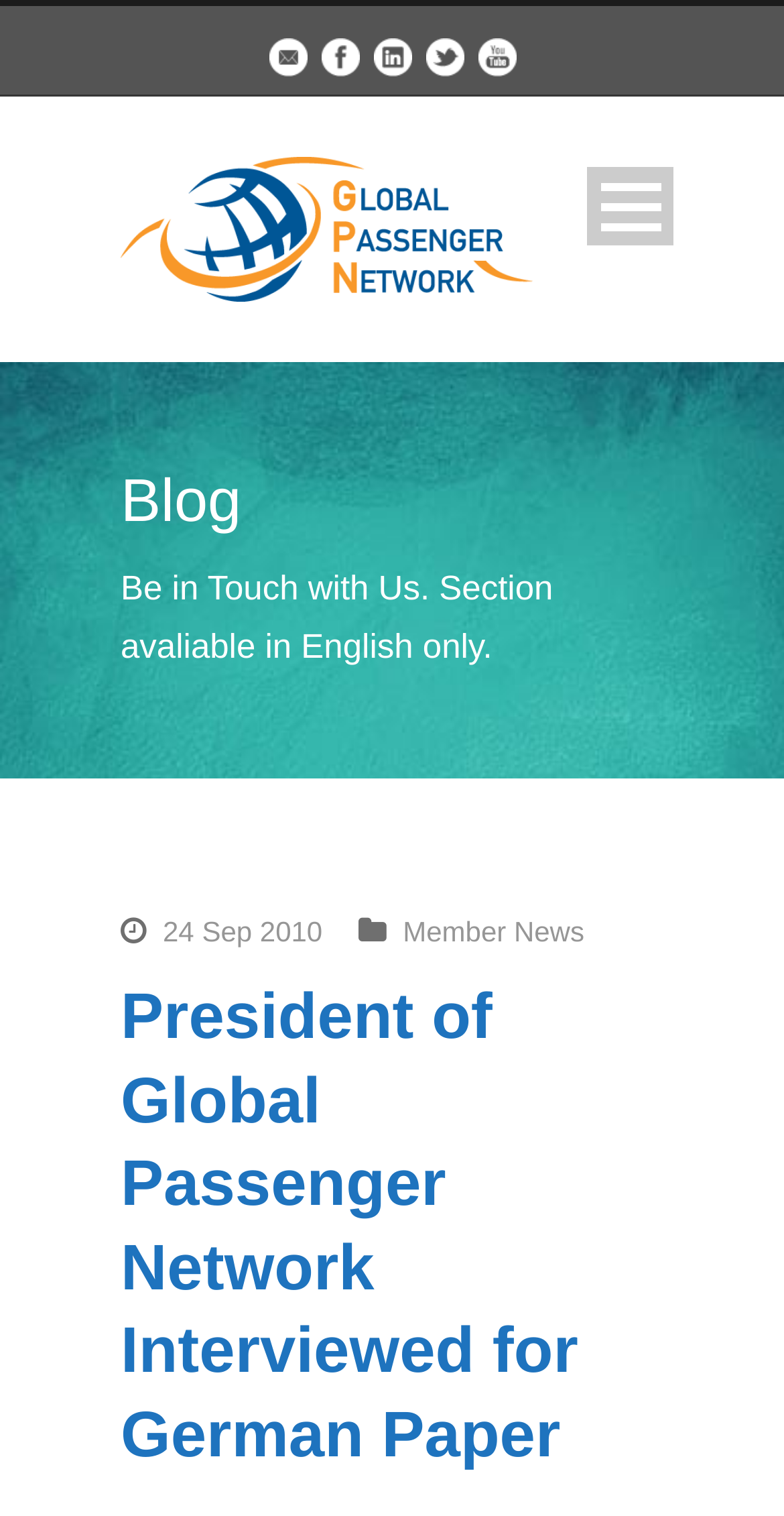Give a full account of the webpage's elements and their arrangement.

The webpage appears to be a news article or blog post about the President of Global Passenger Network being interviewed for a German paper. 

At the top of the page, there are five social media links, including Email, Facebook, Linkedin, Twitter, and Youtube, each accompanied by an image, aligned horizontally and positioned near the top of the page. 

To the left of these social media links, there is a logo of GPN, an international coach hire company, which is also accompanied by an image. 

Below the social media links, there is a menu button labeled "Open Menu". 

To the left of the menu button, there is a vertical navigation menu with links to various sections of the website, including Home, Members, Services, News, About GPN, Partners, Contact, and Terms of Use. 

The main content of the page is divided into two sections. The first section has a heading "Blog" and a subheading "Be in Touch with Us. Section available in English only." Below this subheading, there are two links, one to a date "24 Sep 2010" and another to "Member News". 

The second section has a heading "President of Global Passenger Network Interviewed for German Paper", which is the main topic of the webpage.